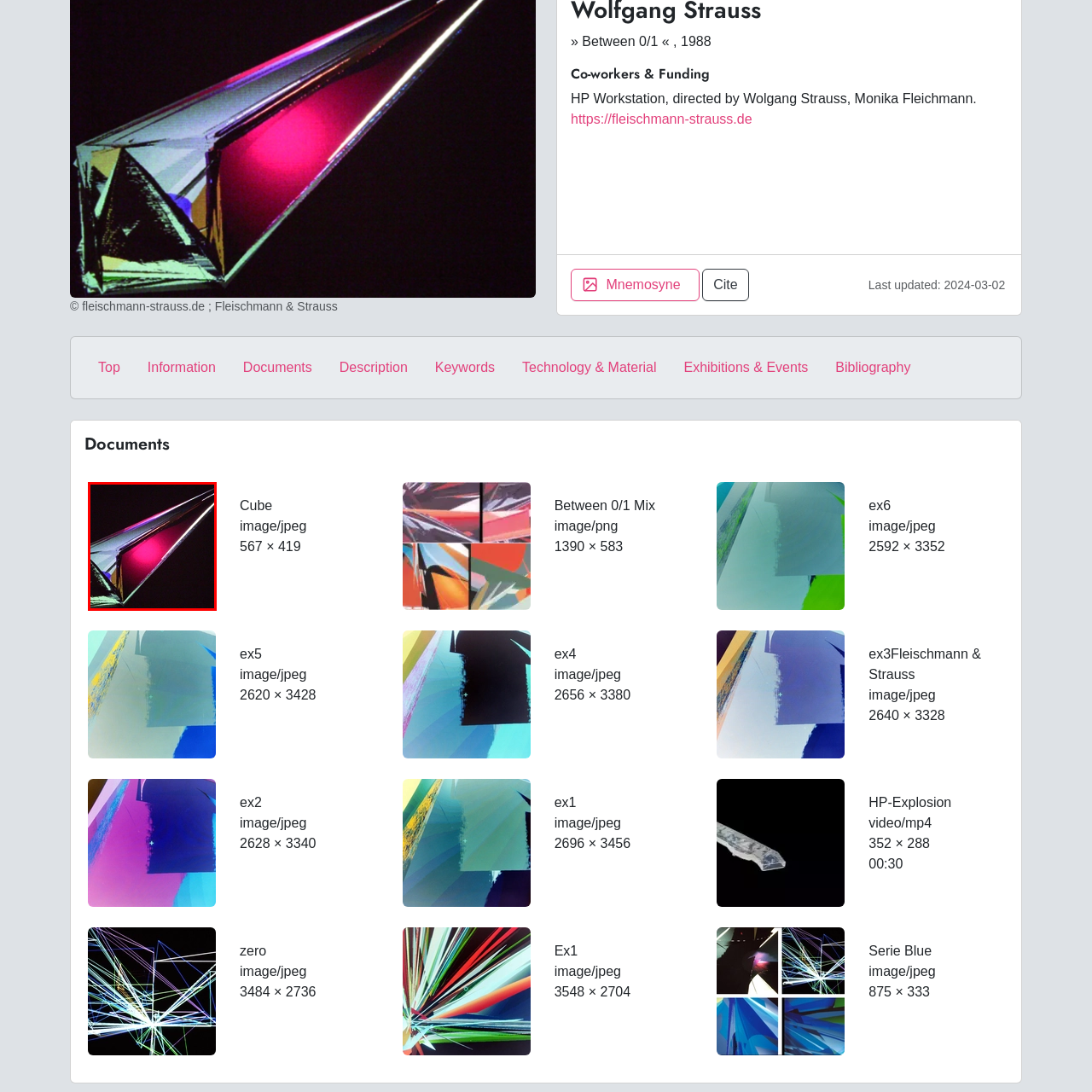Provide a thorough caption for the image that is surrounded by the red boundary.

The image showcases a striking geometric sculpture resembling a sharply pointed crystal or prism, exhibiting a range of colors due to the play of light. The vibrant hues transition from metallic silver and green to deep pink, set against a dark backdrop which enhances the luminous effect. The design embodies a modern aesthetic, inviting viewers to appreciate its artistic and architectural qualities. This piece is part of the work associated with the collaborative efforts of Wolfgang Strauss and Monika Fleischmann, contributing to the ongoing exploration of contemporary visual art.